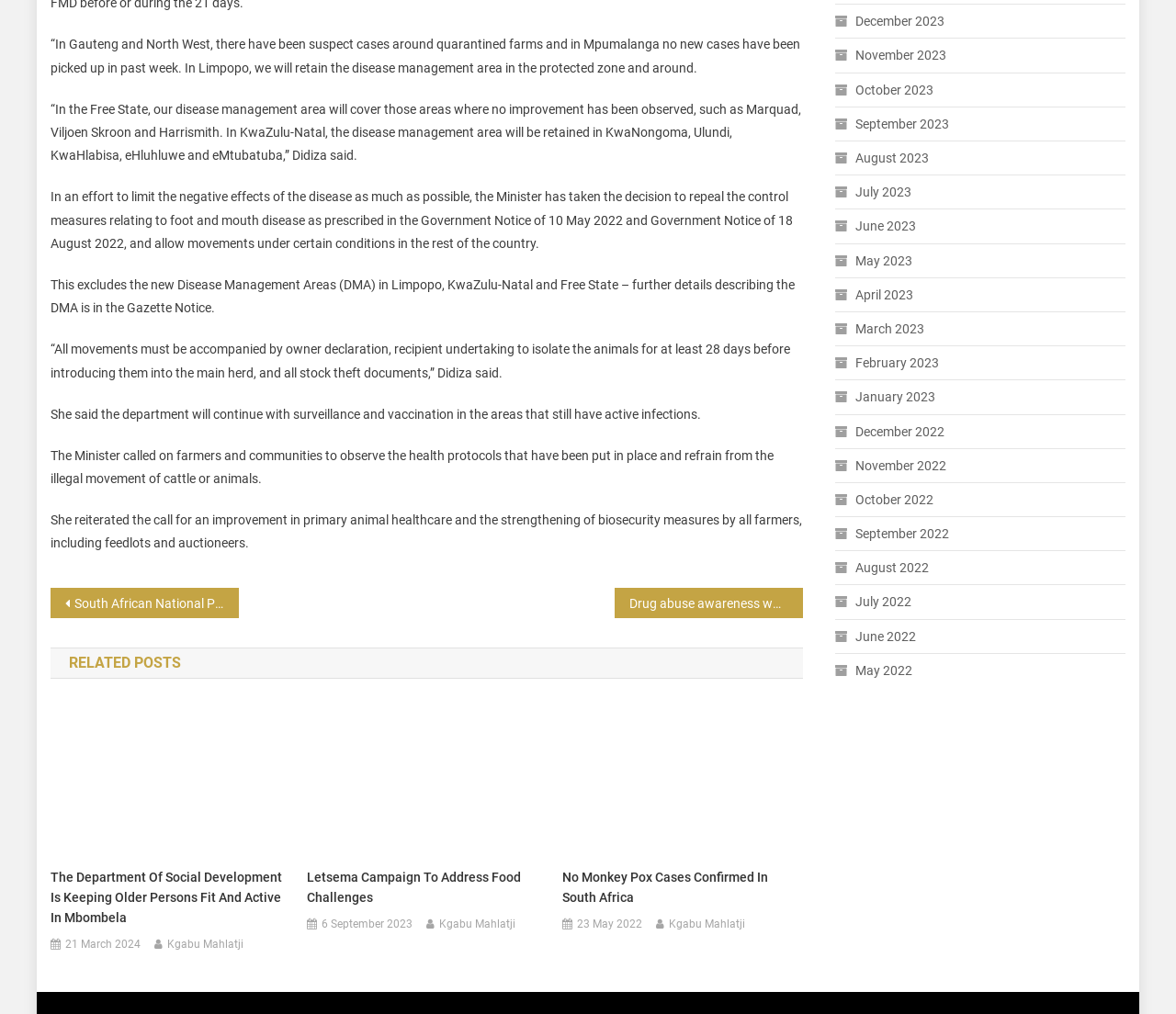From the webpage screenshot, predict the bounding box coordinates (top-left x, top-left y, bottom-right x, bottom-right y) for the UI element described here: 21 March 2024

[0.056, 0.922, 0.12, 0.942]